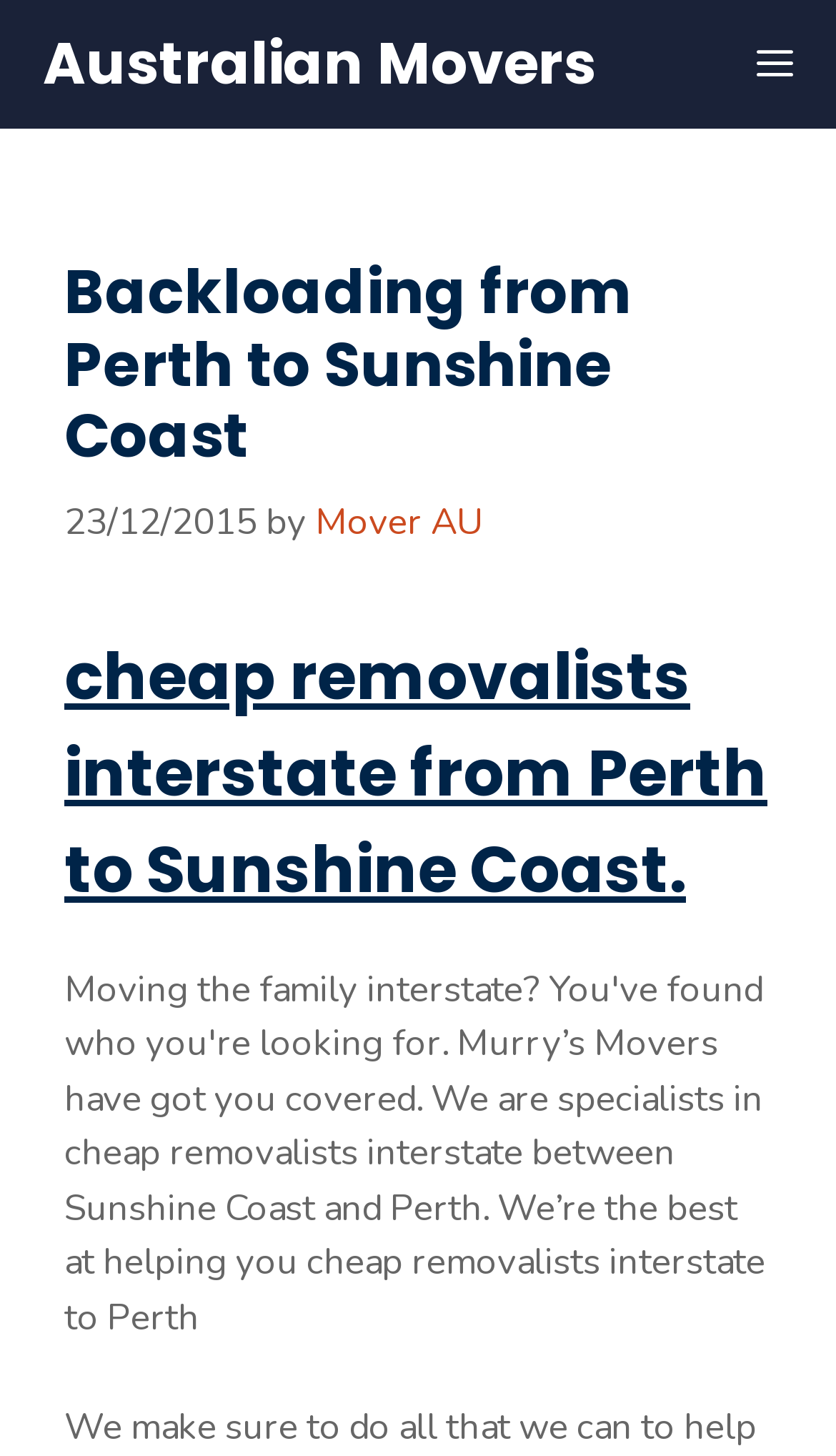Given the webpage screenshot and the description, determine the bounding box coordinates (top-left x, top-left y, bottom-right x, bottom-right y) that define the location of the UI element matching this description: Menu

[0.864, 0.0, 1.0, 0.088]